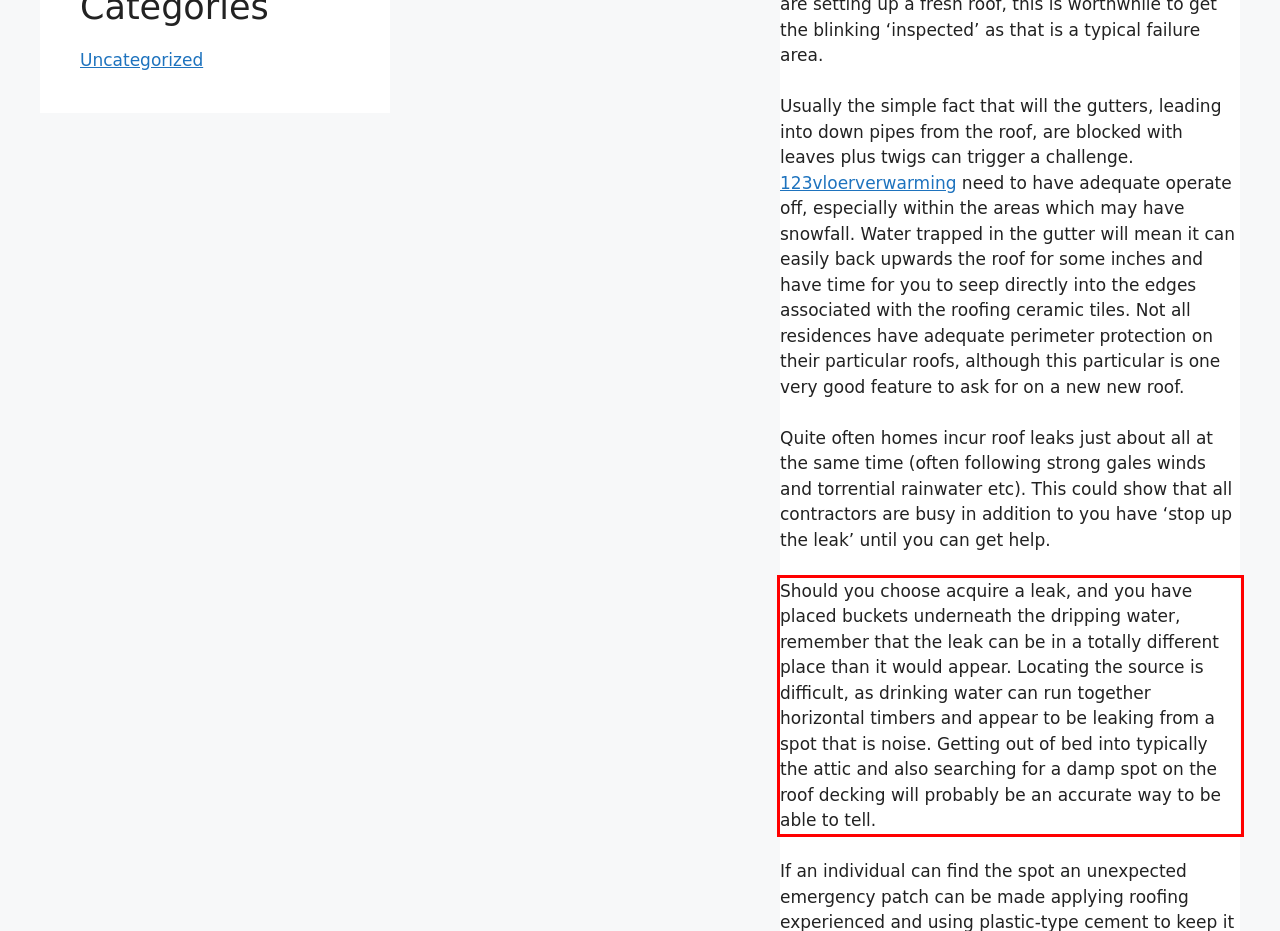Look at the screenshot of the webpage, locate the red rectangle bounding box, and generate the text content that it contains.

Should you choose acquire a leak, and you have placed buckets underneath the dripping water, remember that the leak can be in a totally different place than it would appear. Locating the source is difficult, as drinking water can run together horizontal timbers and appear to be leaking from a spot that is noise. Getting out of bed into typically the attic and also searching for a damp spot on the roof decking will probably be an accurate way to be able to tell.